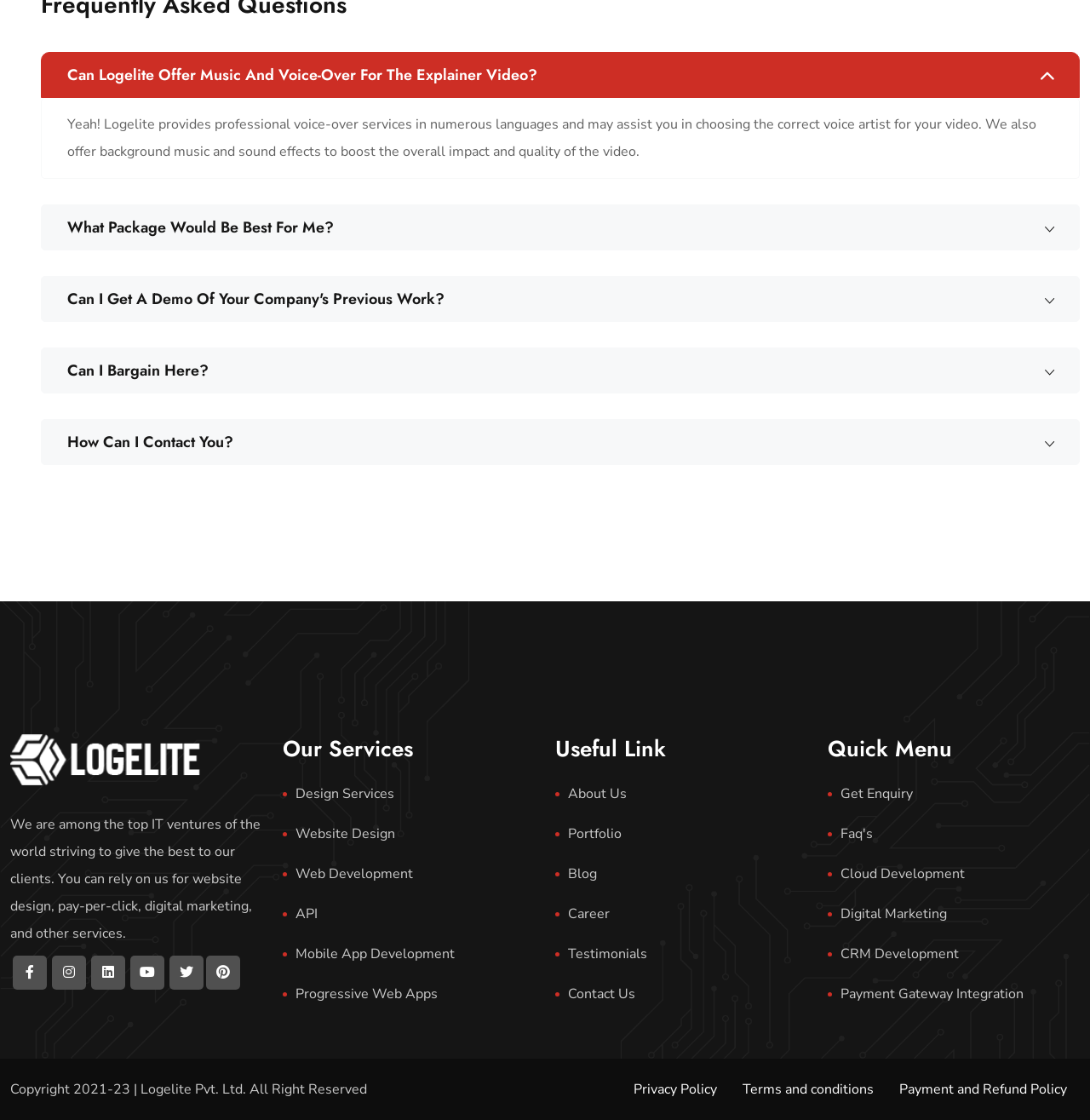Please identify the bounding box coordinates of the element I should click to complete this instruction: 'Contact Logelite'. The coordinates should be given as four float numbers between 0 and 1, like this: [left, top, right, bottom].

[0.062, 0.386, 0.966, 0.403]